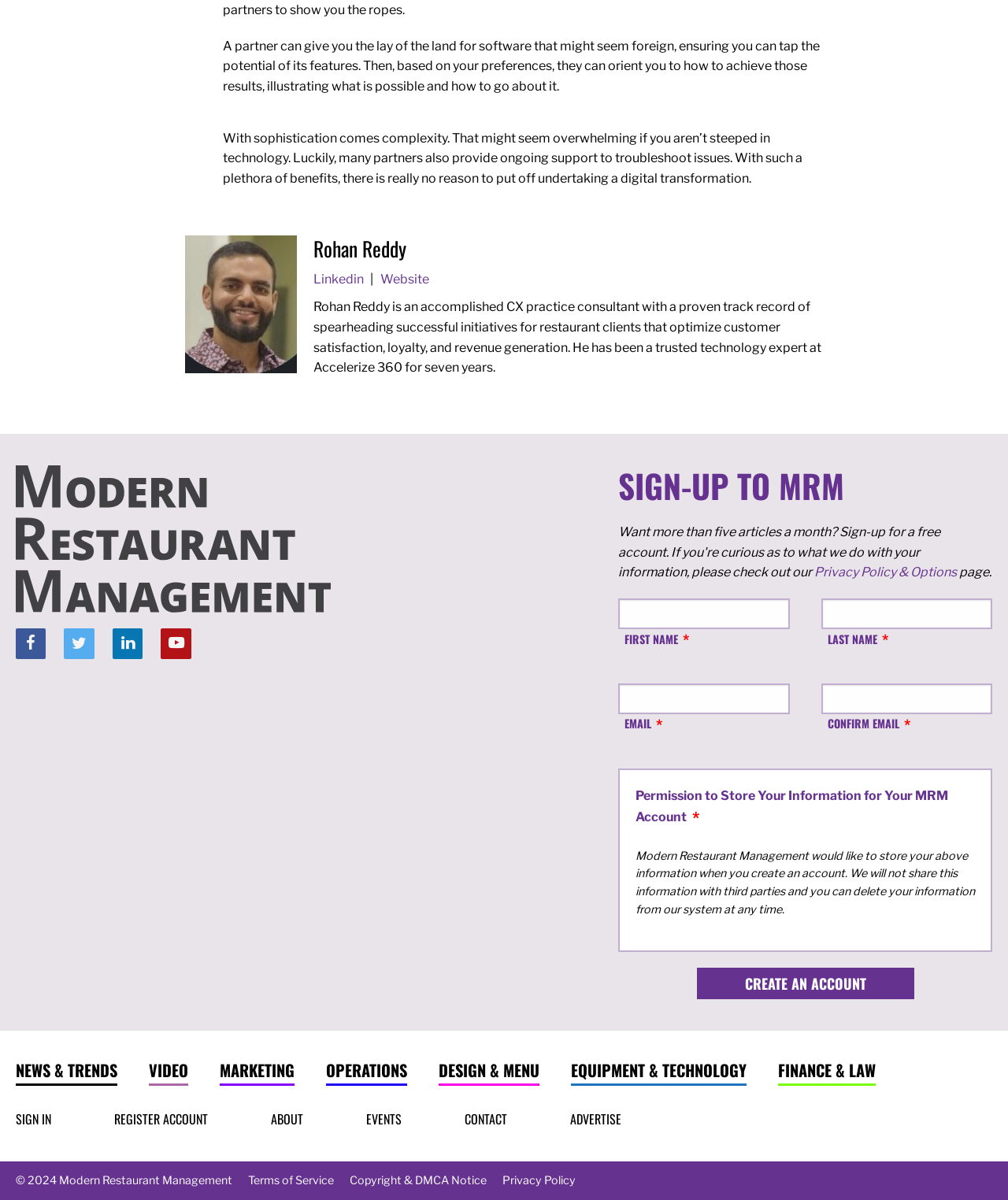Identify the bounding box coordinates of the area you need to click to perform the following instruction: "Enter your first name".

[0.613, 0.499, 0.783, 0.524]